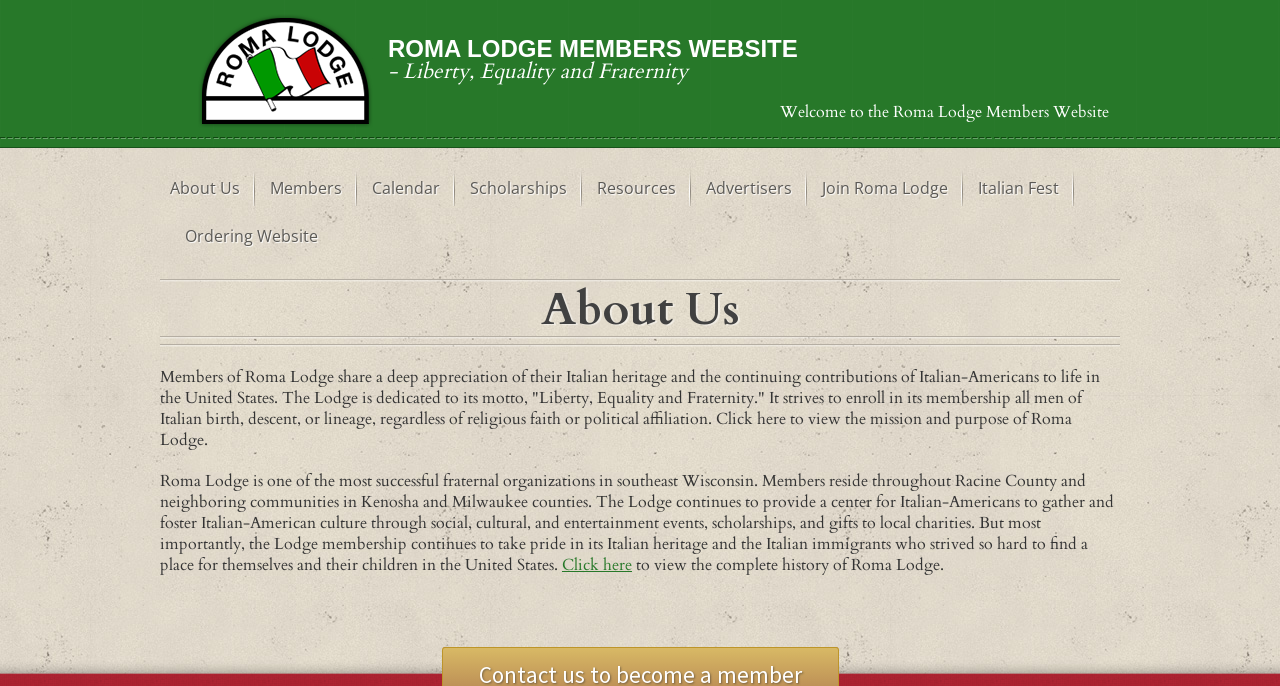Find and specify the bounding box coordinates that correspond to the clickable region for the instruction: "Click About Us".

[0.133, 0.249, 0.192, 0.299]